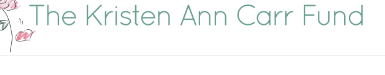Please answer the following question using a single word or phrase: 
What atmosphere does the logo convey?

Warm and inviting